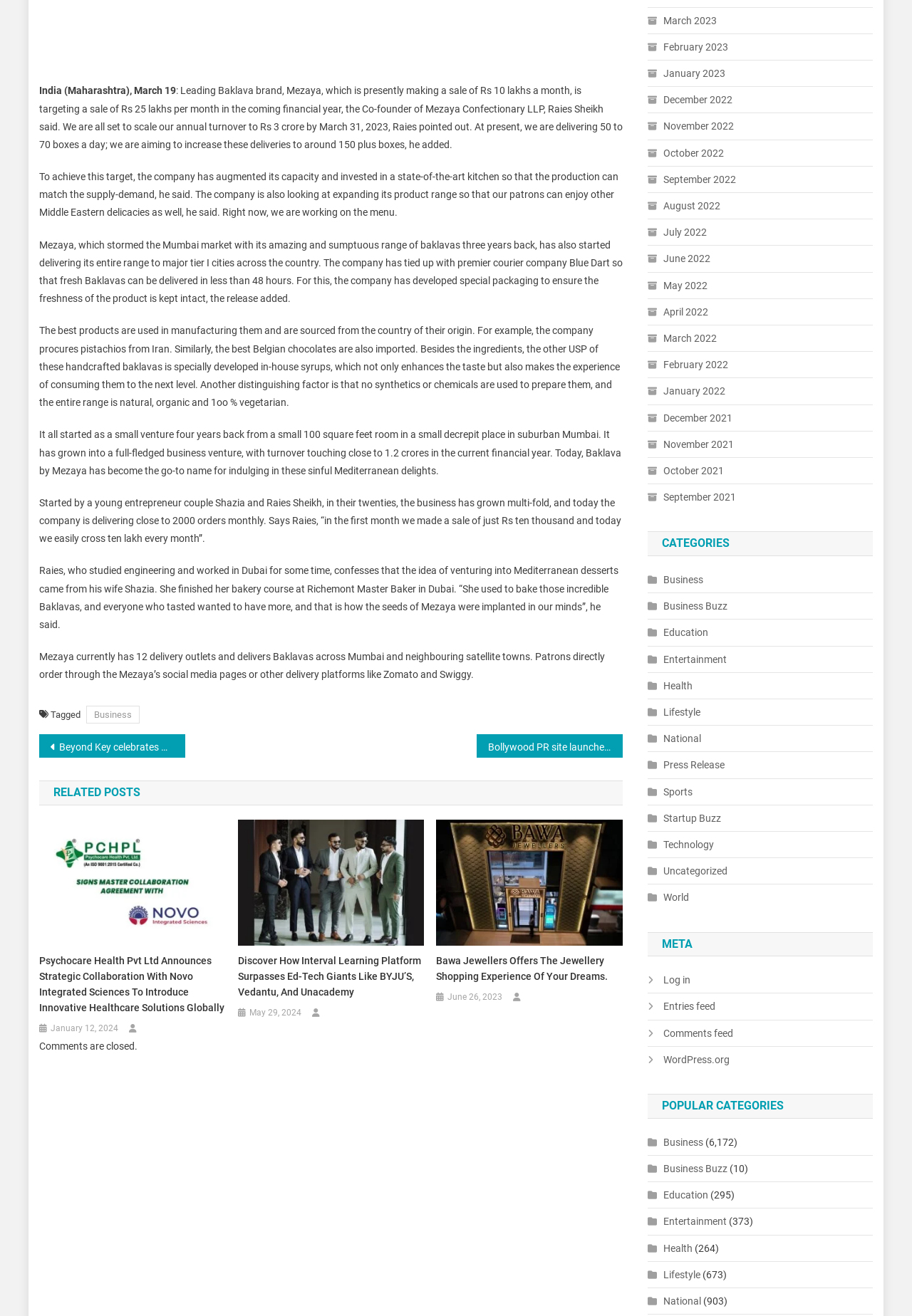Please find the bounding box coordinates of the element that must be clicked to perform the given instruction: "Click on 'Log in'". The coordinates should be four float numbers from 0 to 1, i.e., [left, top, right, bottom].

[0.71, 0.738, 0.757, 0.752]